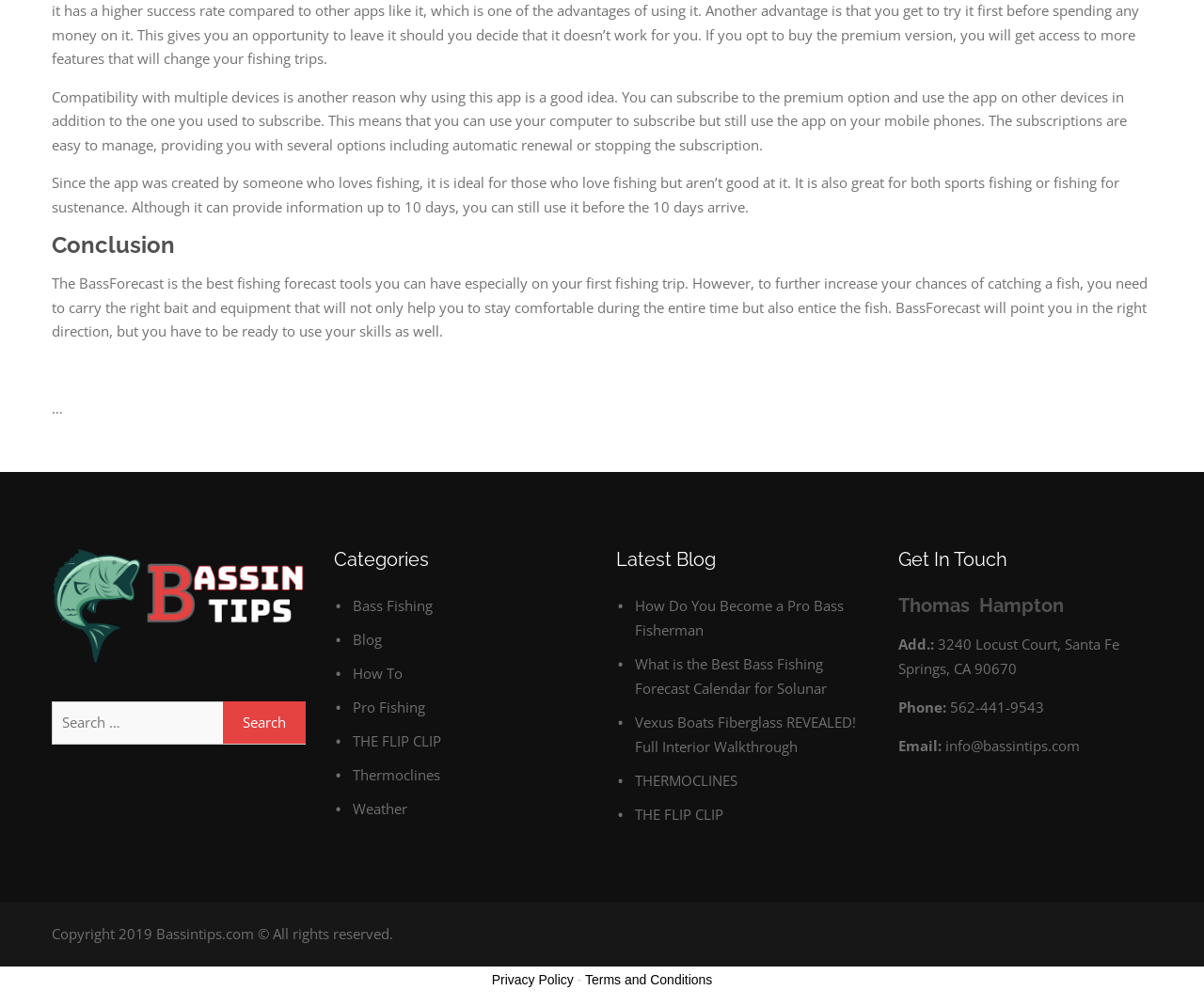Give a short answer to this question using one word or a phrase:
What can be managed with the premium option?

Subscriptions